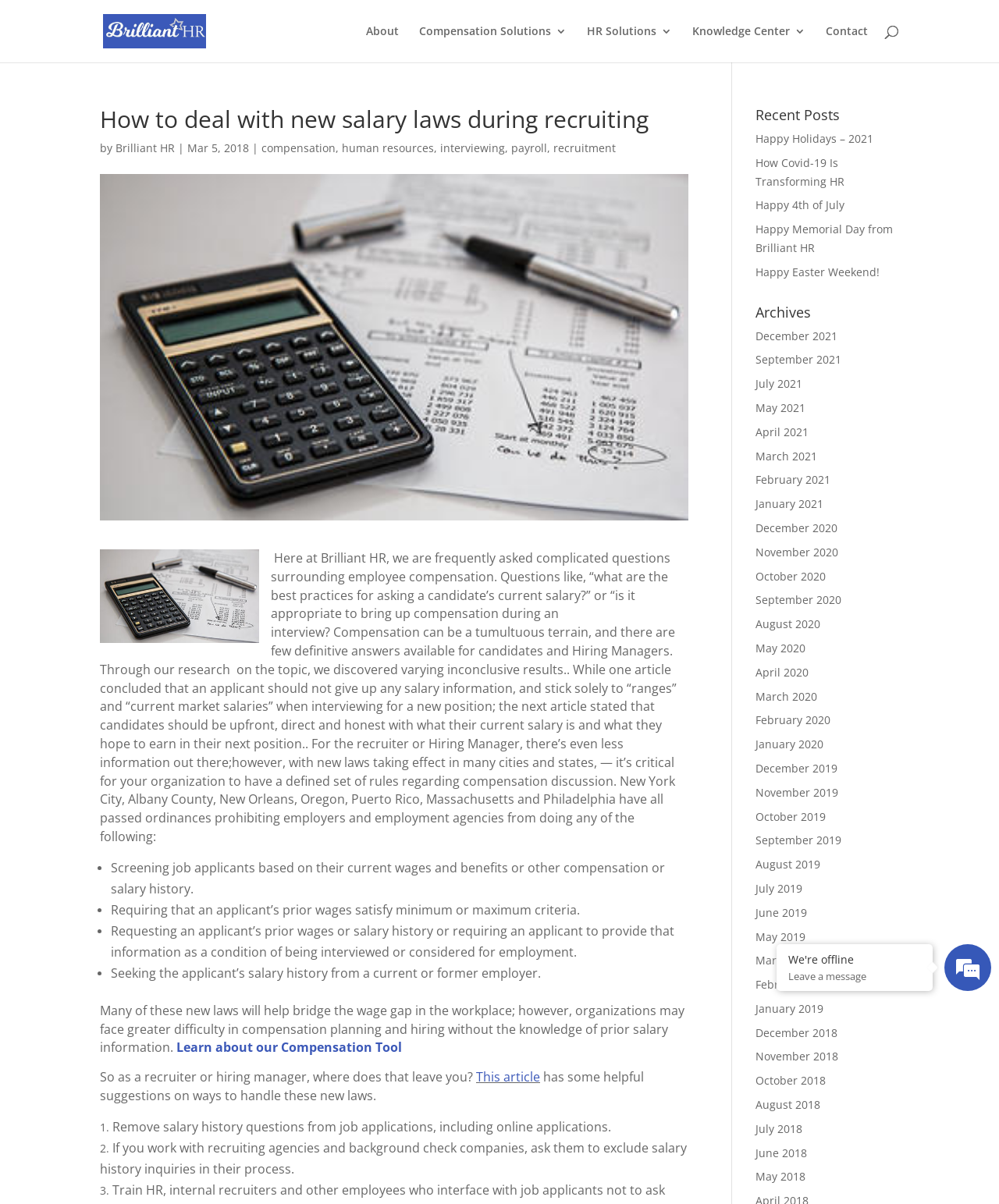Please identify the bounding box coordinates of the element on the webpage that should be clicked to follow this instruction: "Search for something". The bounding box coordinates should be given as four float numbers between 0 and 1, formatted as [left, top, right, bottom].

[0.1, 0.0, 0.9, 0.001]